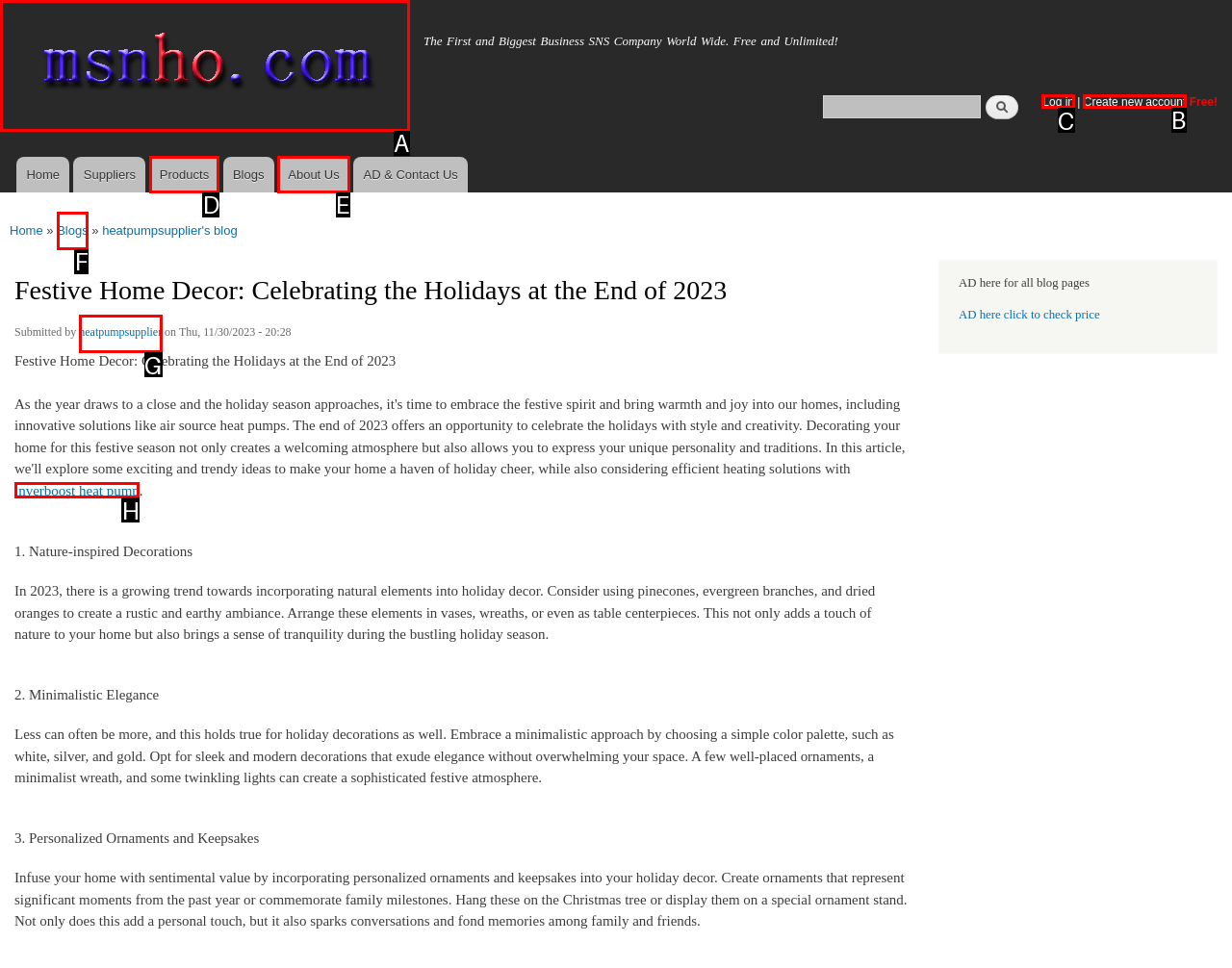Indicate the HTML element that should be clicked to perform the task: Log in to the website Reply with the letter corresponding to the chosen option.

C